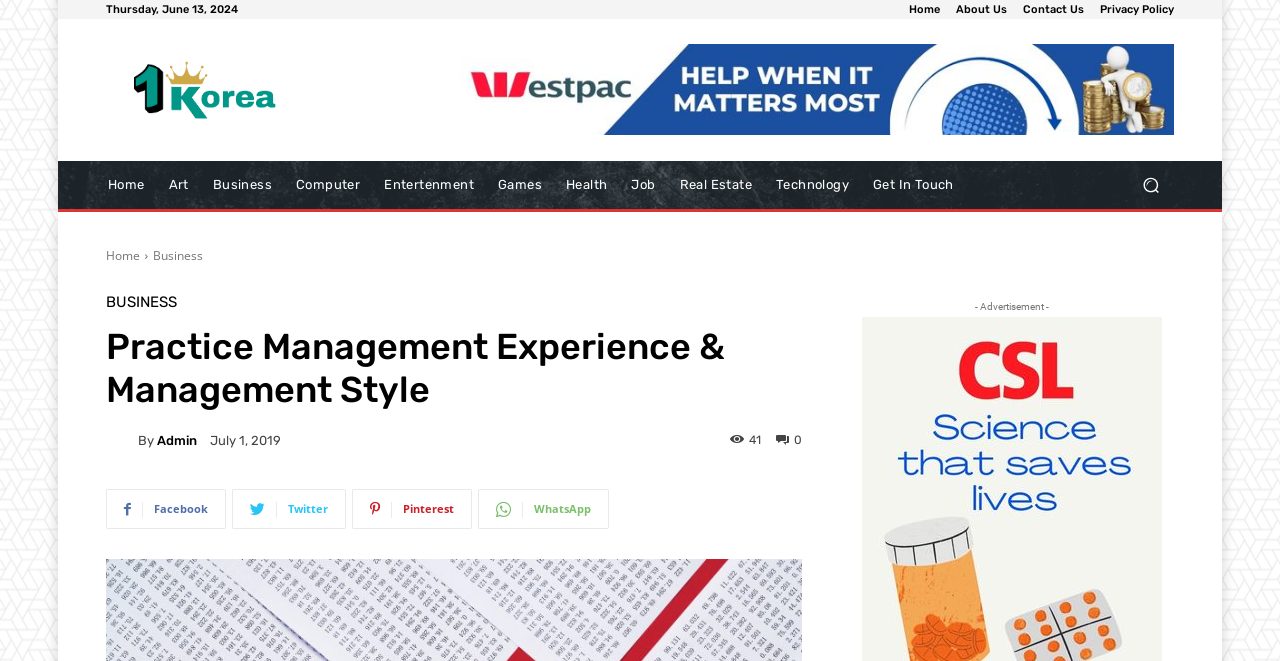Please identify the bounding box coordinates of the element that needs to be clicked to perform the following instruction: "Visit the About Us page".

[0.747, 0.006, 0.787, 0.023]